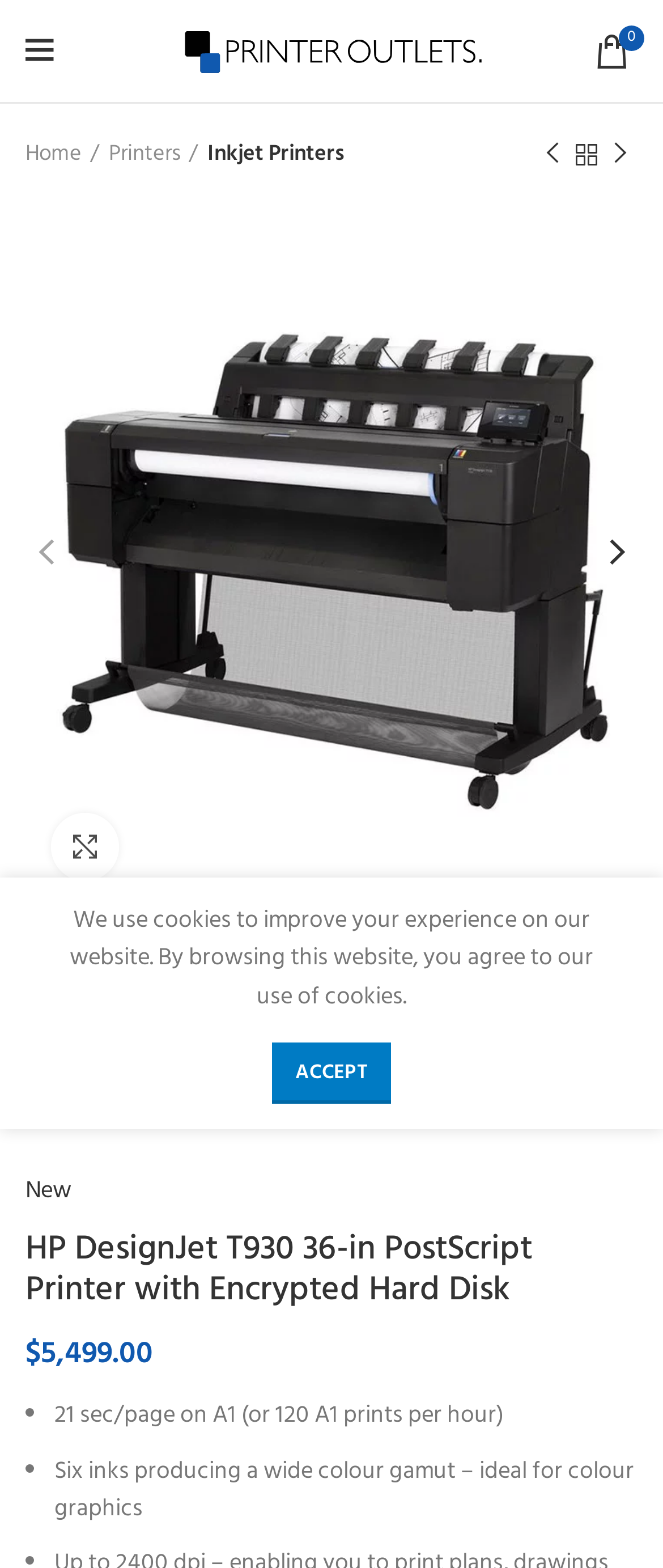What is the purpose of the HP DesignJet T930 printer?
From the screenshot, supply a one-word or short-phrase answer.

Colour graphics